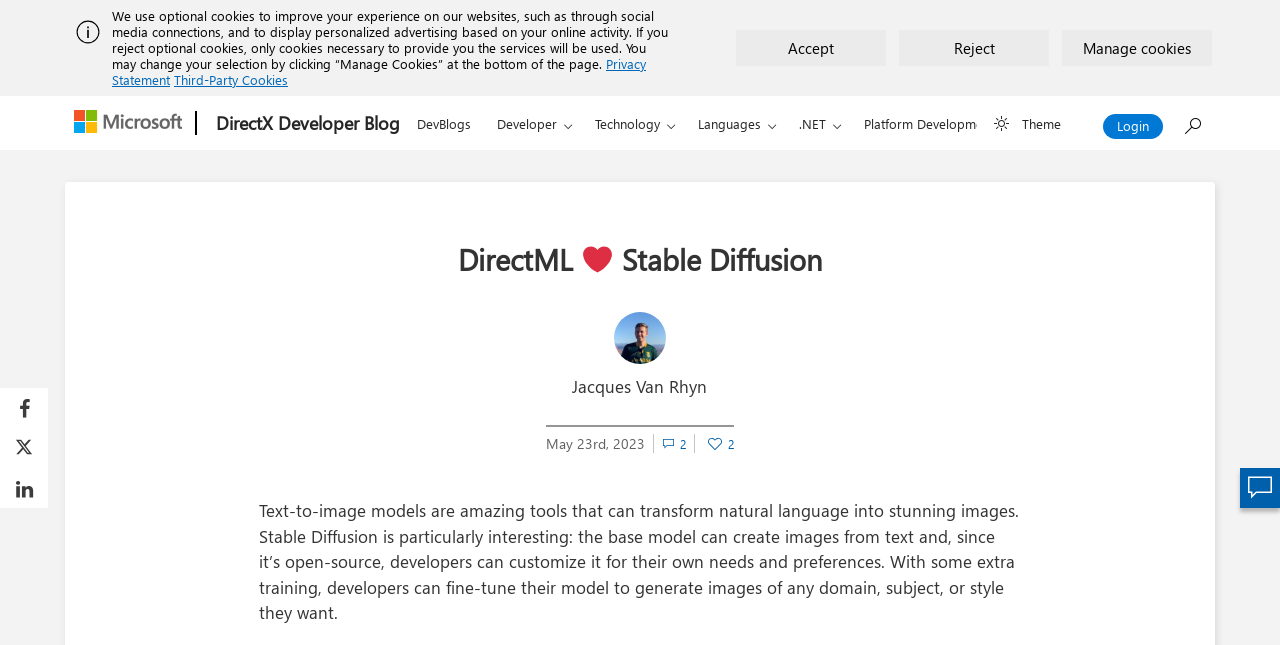Find the bounding box coordinates for the UI element that matches this description: "Developer".

[0.378, 0.15, 0.459, 0.233]